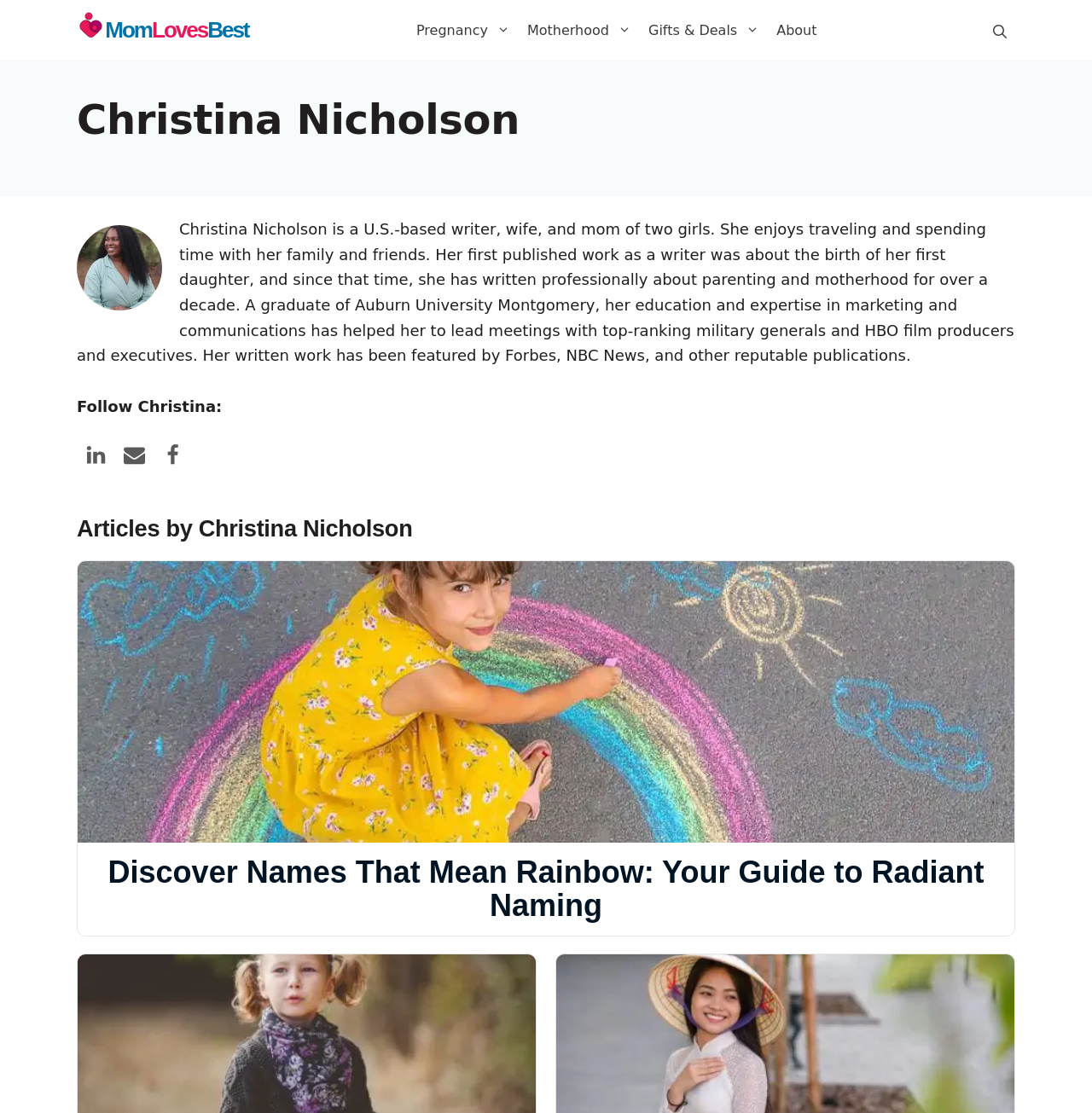Identify the bounding box coordinates of the area that should be clicked in order to complete the given instruction: "Open the search bar". The bounding box coordinates should be four float numbers between 0 and 1, i.e., [left, top, right, bottom].

[0.902, 0.021, 0.93, 0.033]